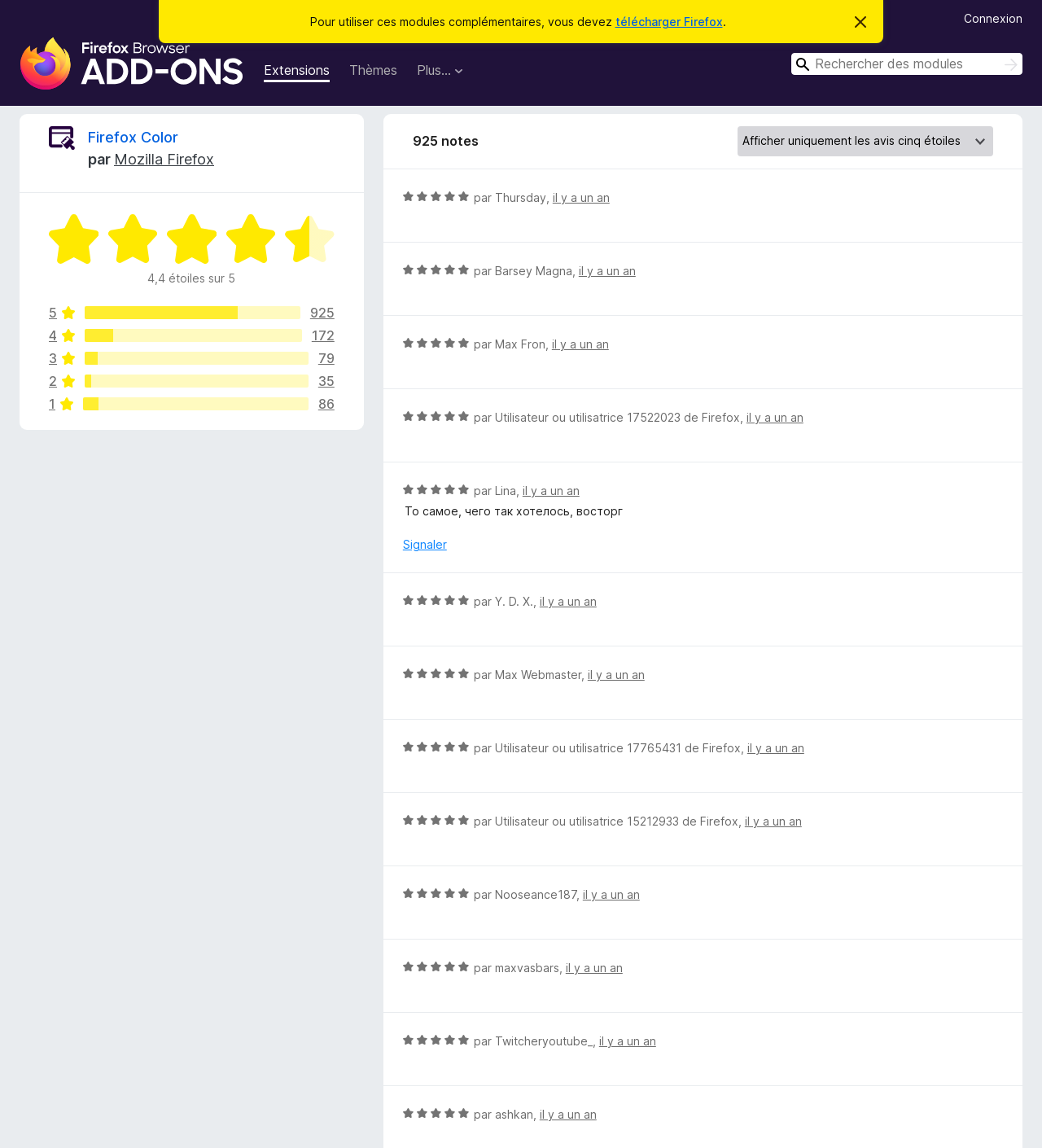Determine the bounding box coordinates of the clickable element to achieve the following action: 'Book an appointment'. Provide the coordinates as four float values between 0 and 1, formatted as [left, top, right, bottom].

None